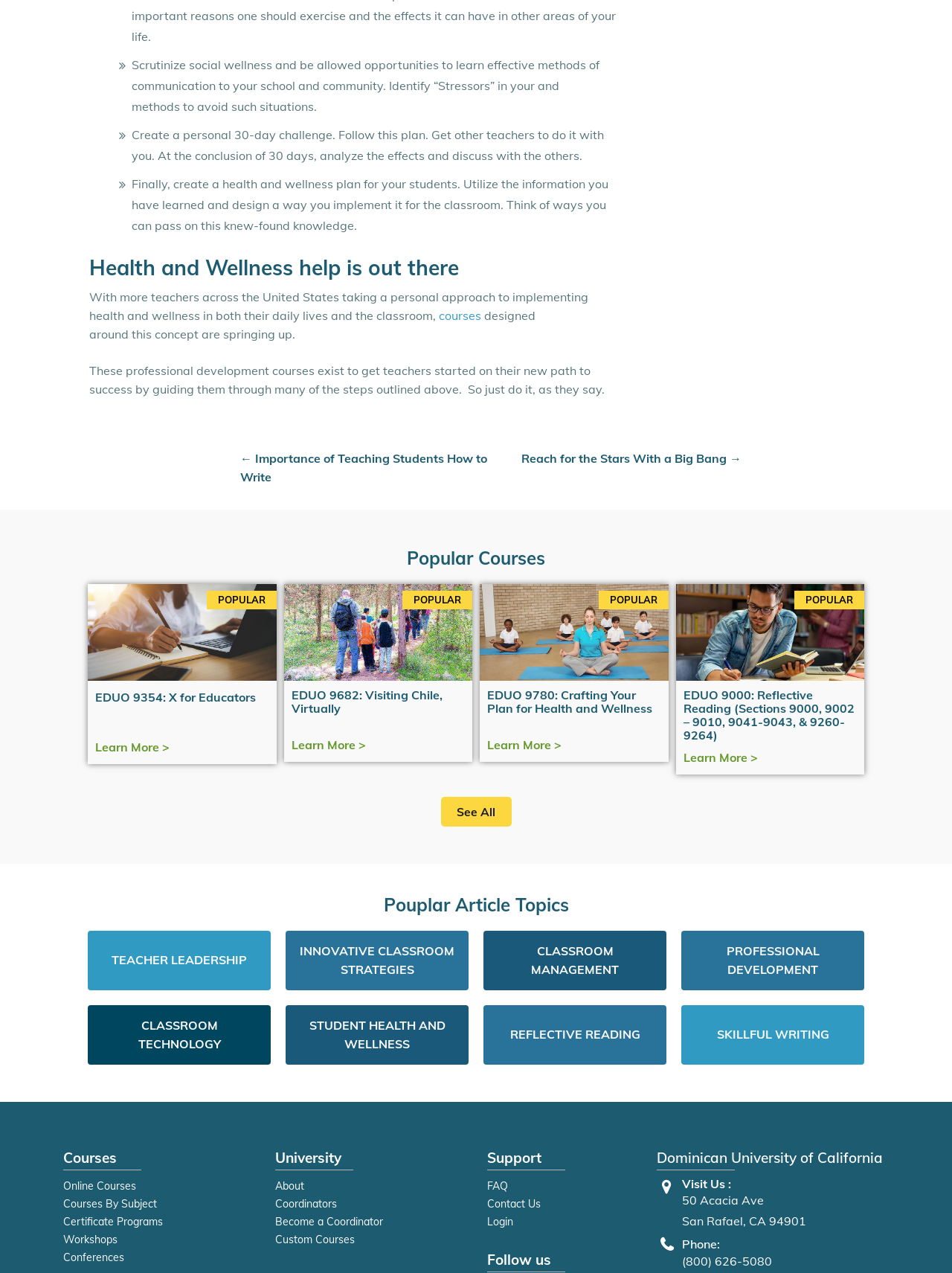Given the element description Login, identify the bounding box coordinates for the UI element on the webpage screenshot. The format should be (top-left x, top-left y, bottom-right x, bottom-right y), with values between 0 and 1.

[0.512, 0.952, 0.666, 0.966]